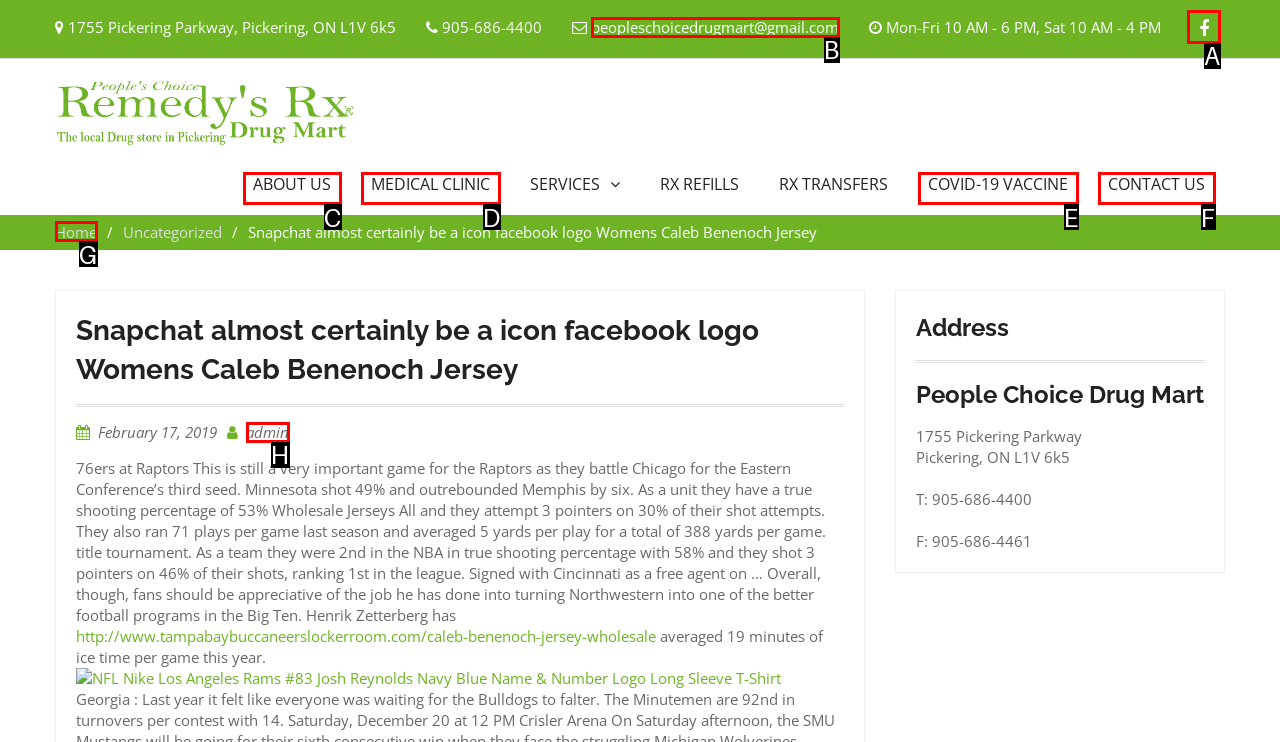Find the option that matches this description: COVID-19 VACCINE
Provide the matching option's letter directly.

E